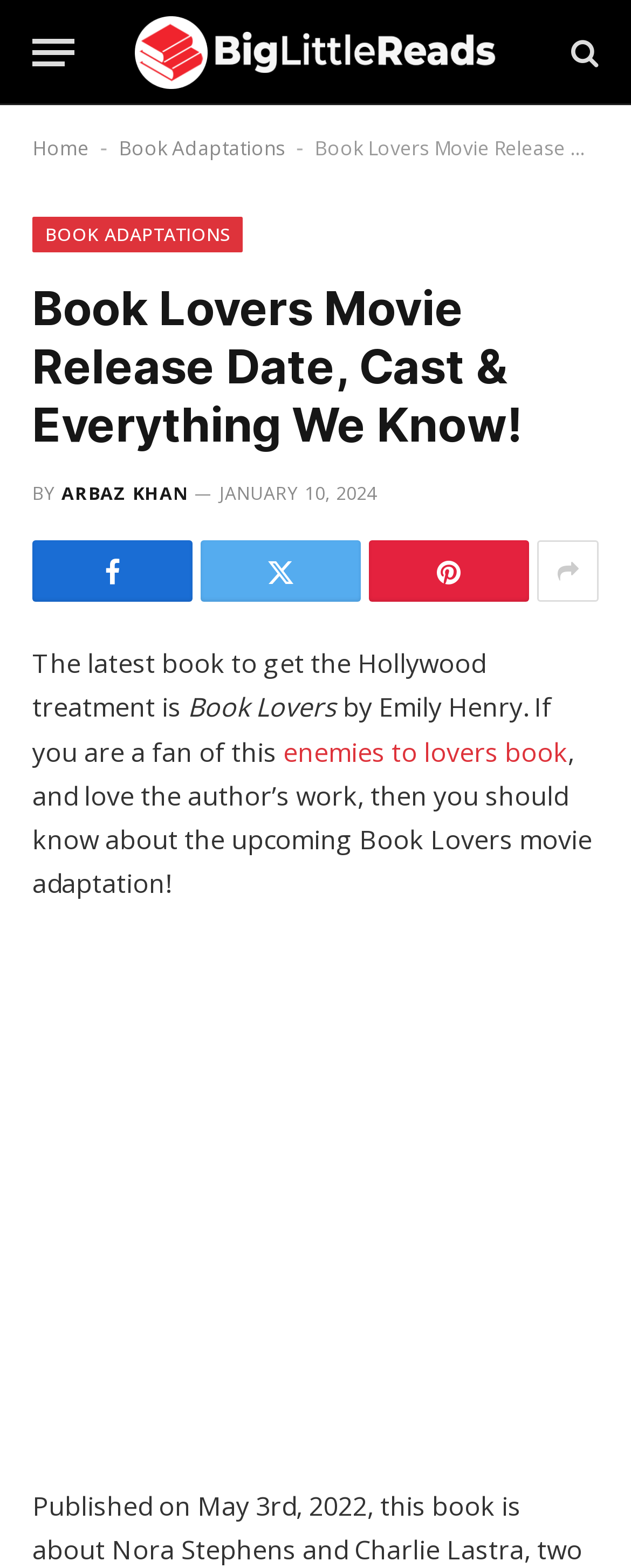Please give a concise answer to this question using a single word or phrase: 
Who is the writer of the article?

Arbaz Khan